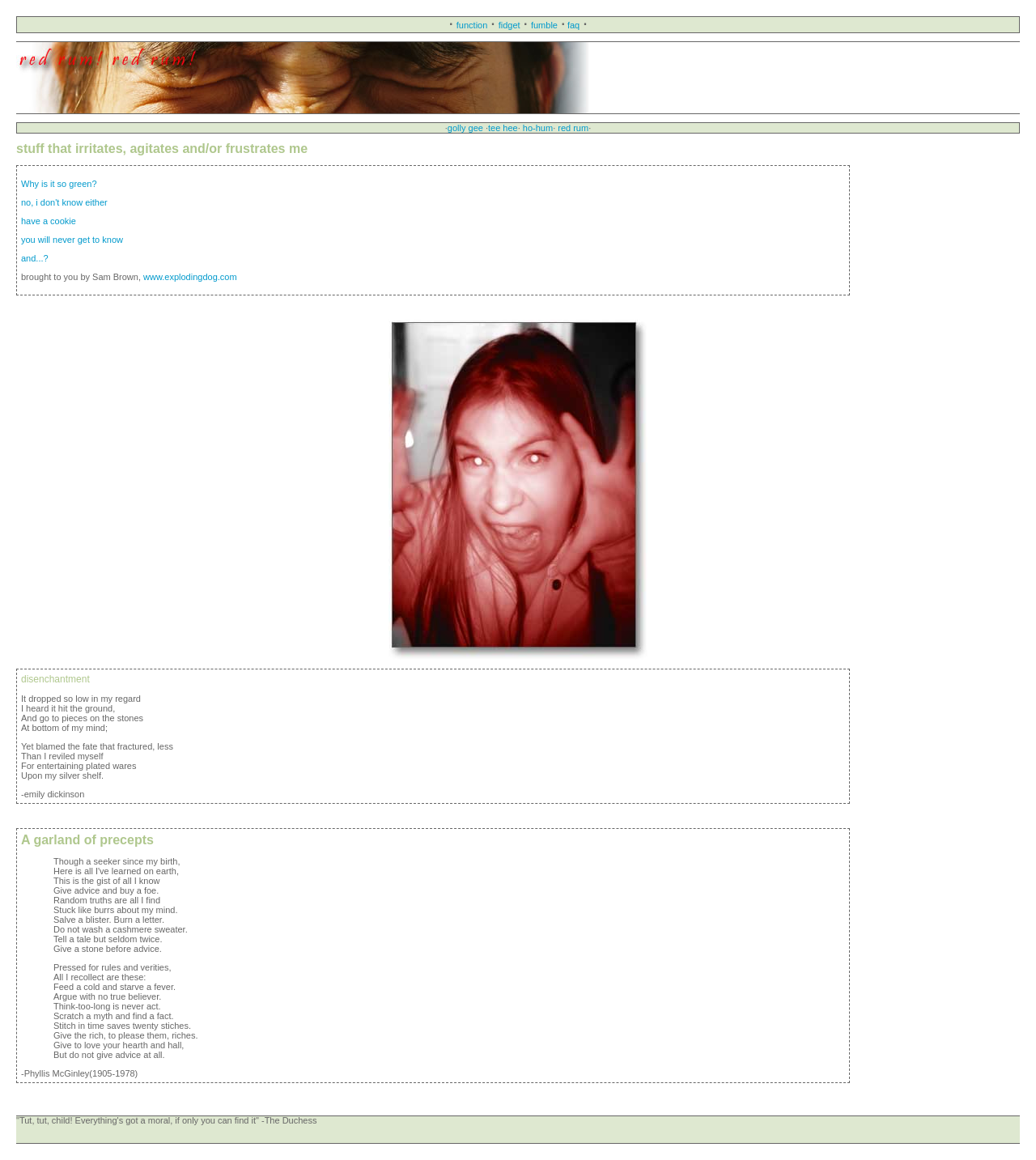What is the heading above the 'Why is it so green?' link?
Look at the image and answer the question with a single word or phrase.

stuff that irritates, agitates and/or frustrates me